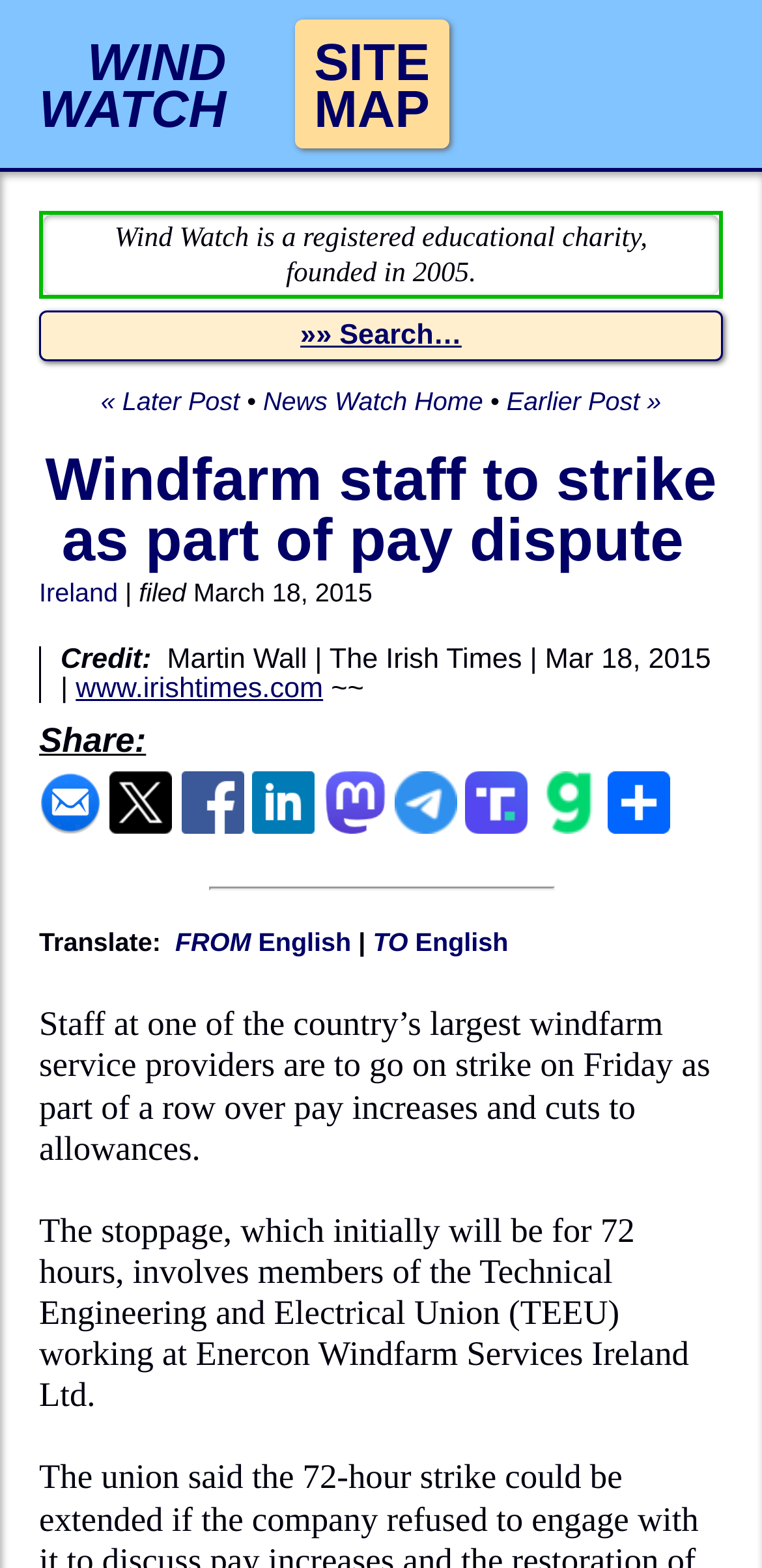Please respond in a single word or phrase: 
What is the duration of the initial strike?

72 hours